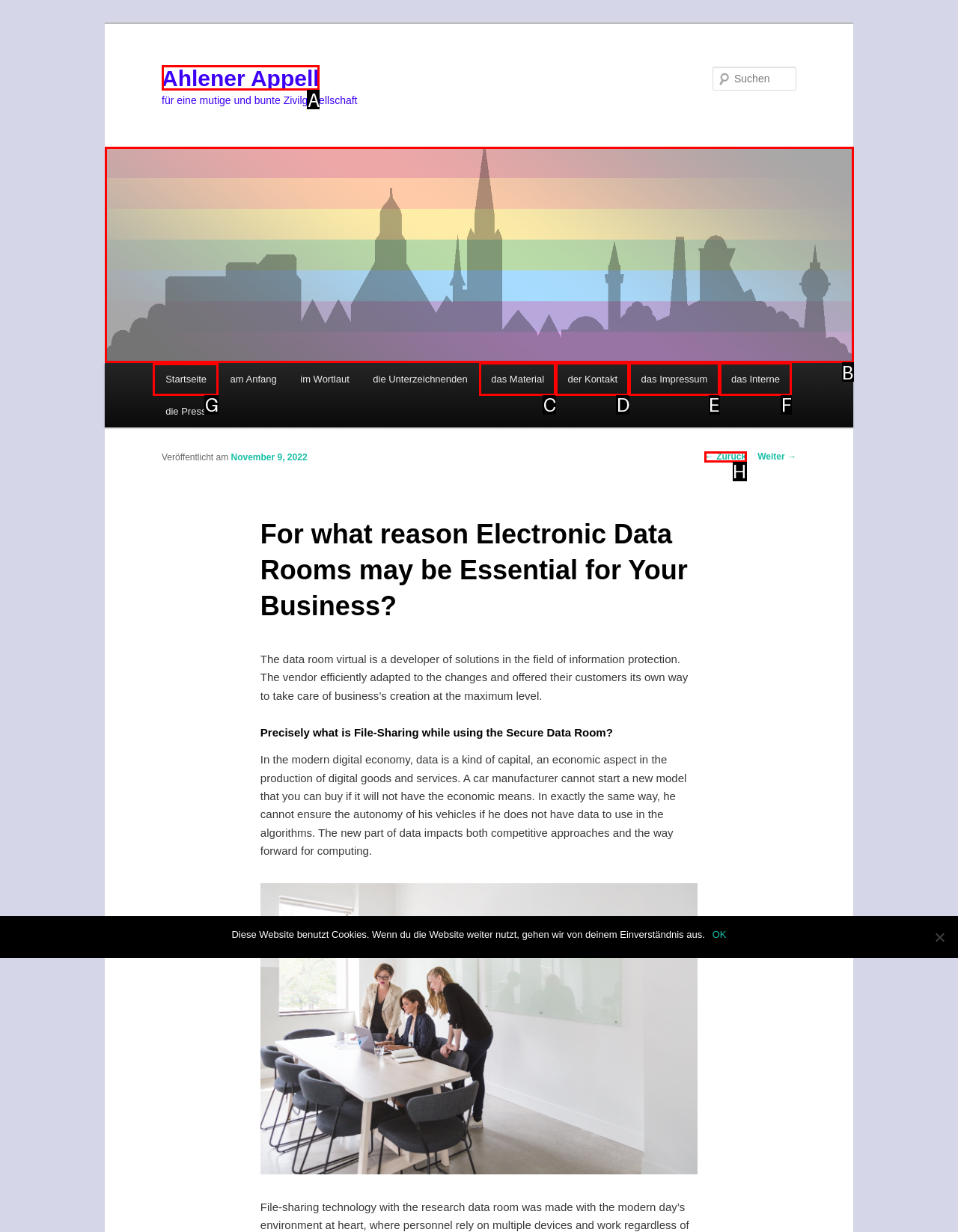Identify the correct letter of the UI element to click for this task: Go to the start page
Respond with the letter from the listed options.

G